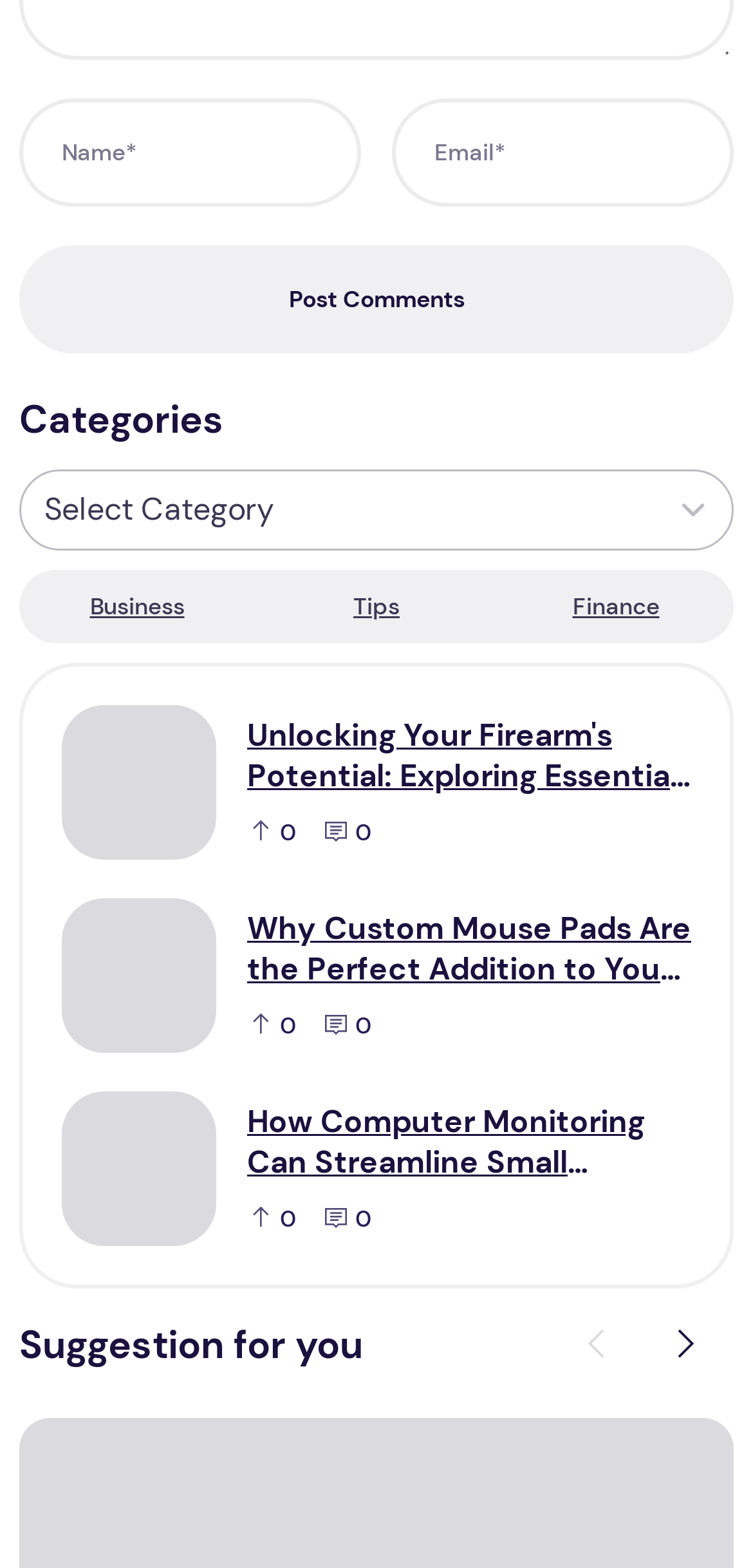How many articles are listed on the page?
Please answer the question with as much detail and depth as you can.

I counted the number of links that have an image and a heading, which are the characteristics of an article, and found 3 articles listed on the page.